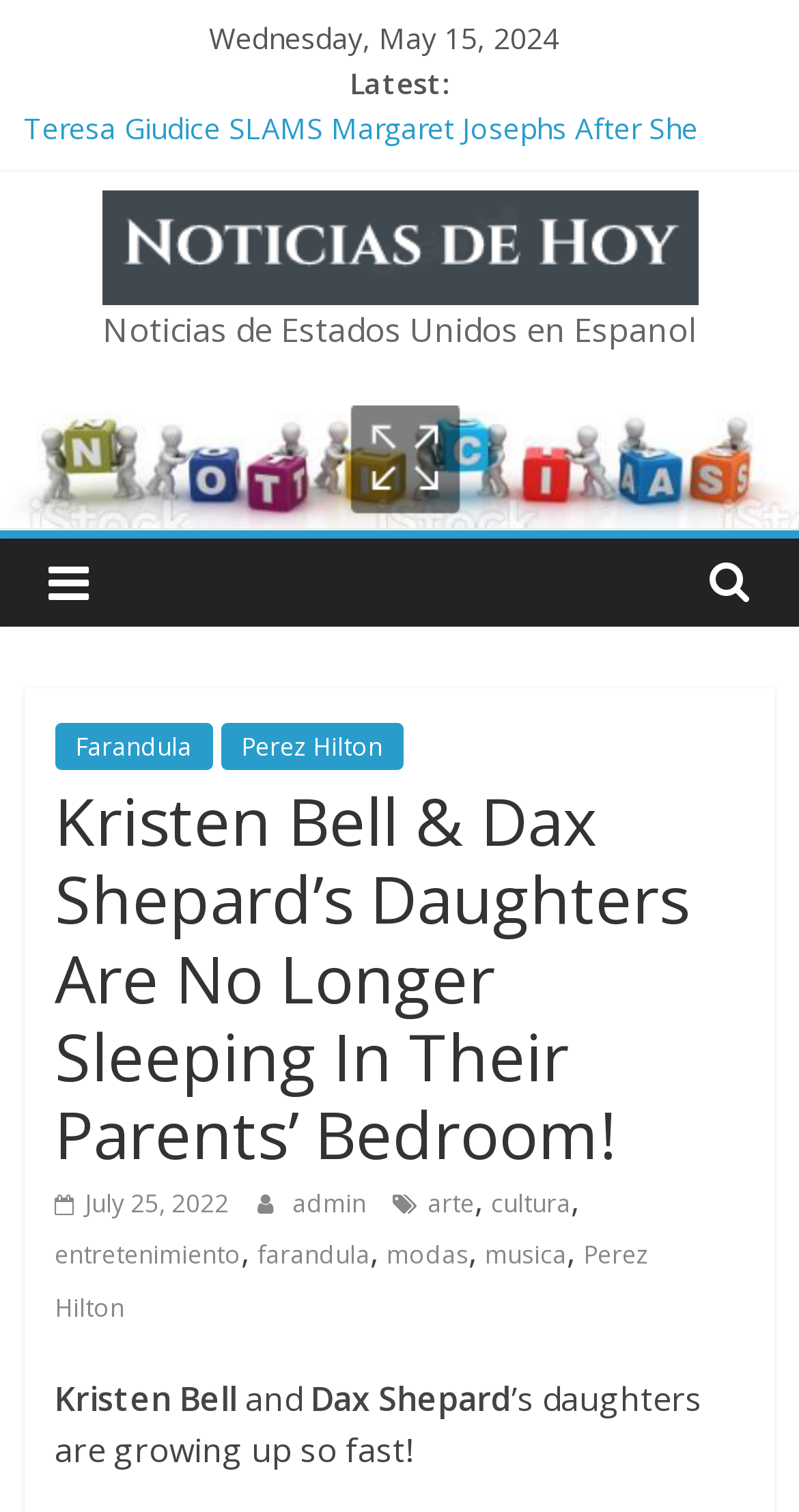Specify the bounding box coordinates of the area to click in order to execute this command: 'Check the news in Spanish'. The coordinates should consist of four float numbers ranging from 0 to 1, and should be formatted as [left, top, right, bottom].

[0.128, 0.203, 0.872, 0.233]